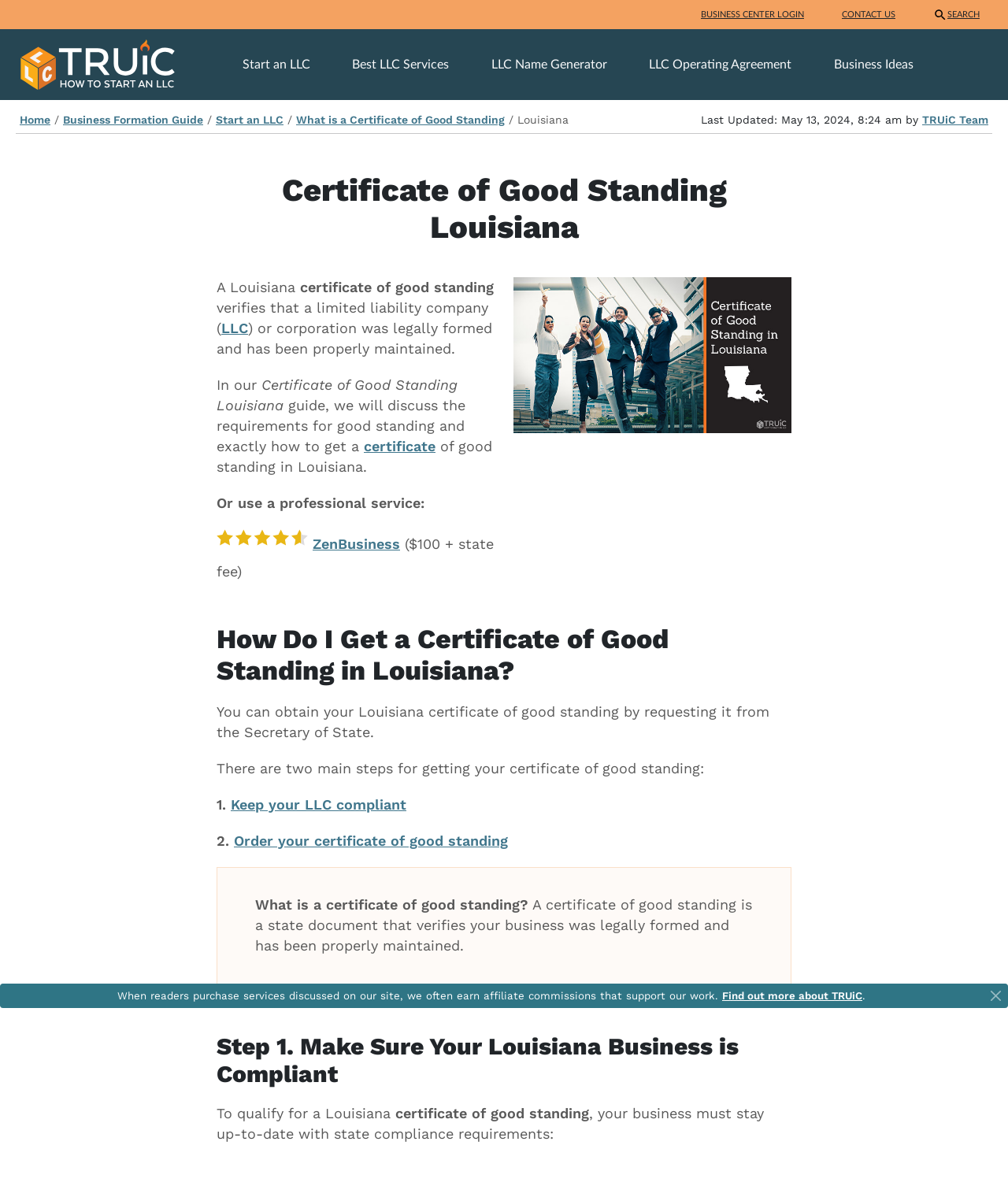What is the rating of ZenBusiness?
Refer to the image and answer the question using a single word or phrase.

4.6 out of 5